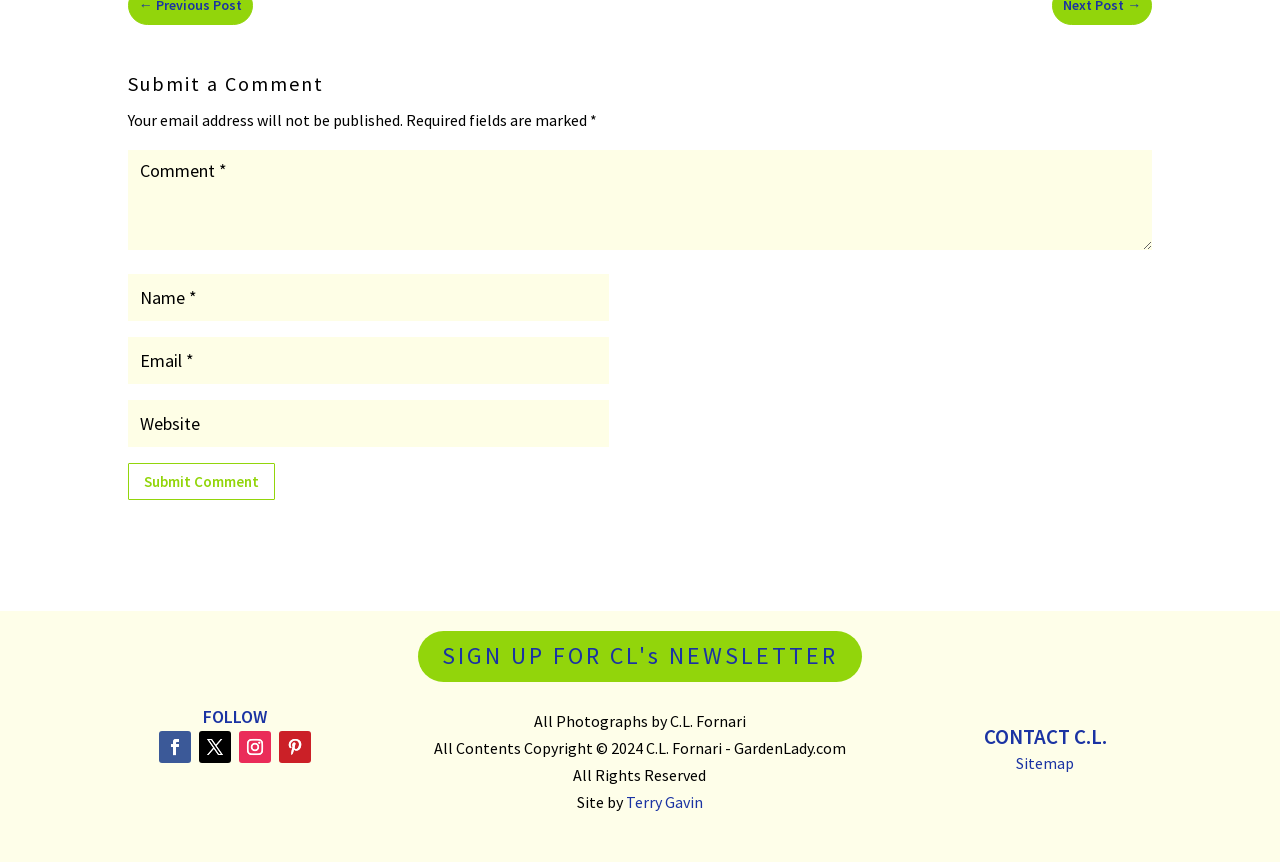Locate the bounding box coordinates of the element that should be clicked to fulfill the instruction: "Enter your name".

[0.1, 0.318, 0.476, 0.372]